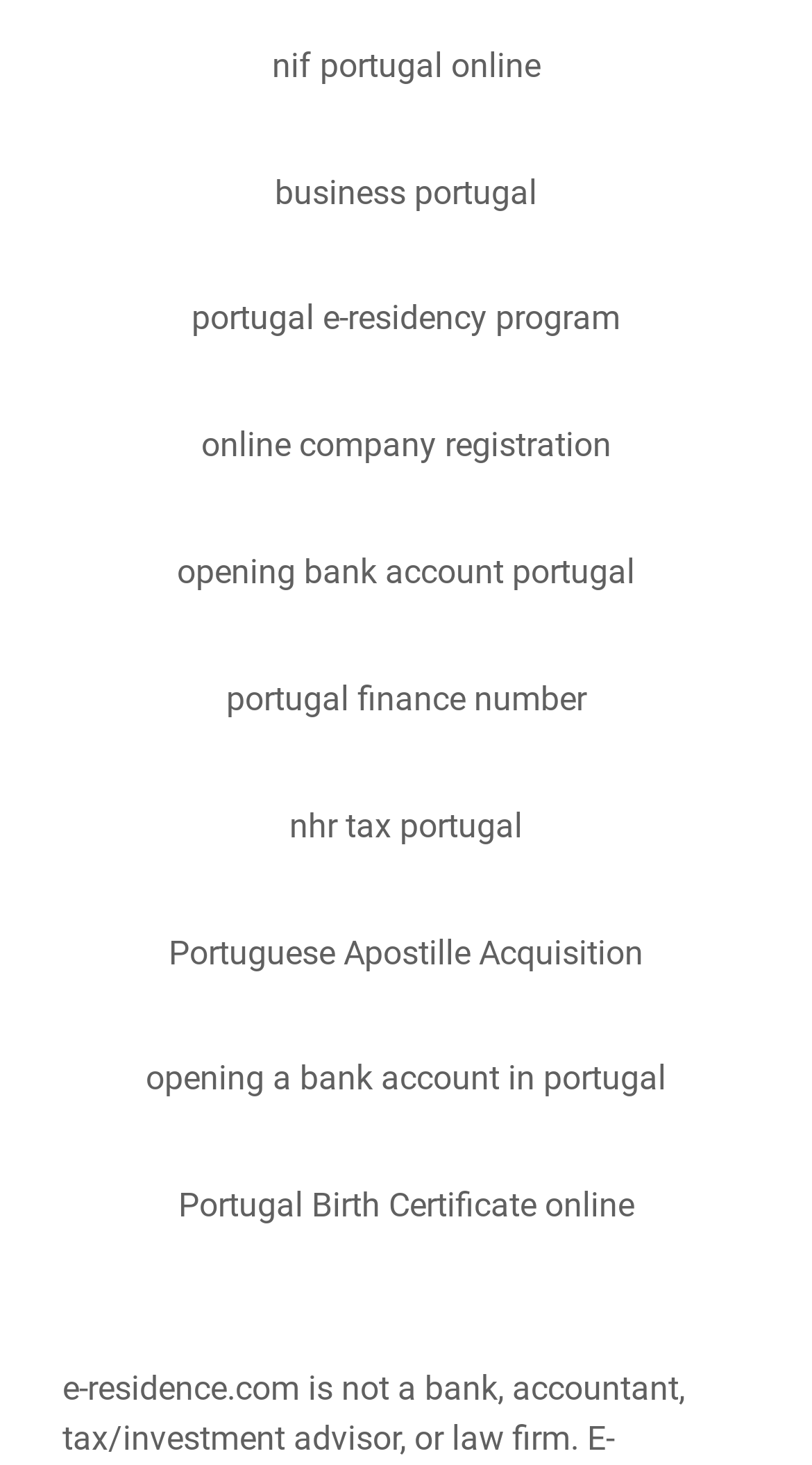Please determine the bounding box coordinates, formatted as (top-left x, top-left y, bottom-right x, bottom-right y), with all values as floating point numbers between 0 and 1. Identify the bounding box of the region described as: business portugal

[0.338, 0.11, 0.662, 0.153]